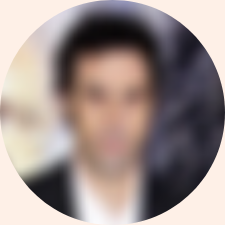What is the purpose of the figure's humor?
From the details in the image, provide a complete and detailed answer to the question.

The figure's humor is not just for entertainment, but it serves a higher purpose of addressing serious issues and encouraging people to think critically about societal norms and challenges.